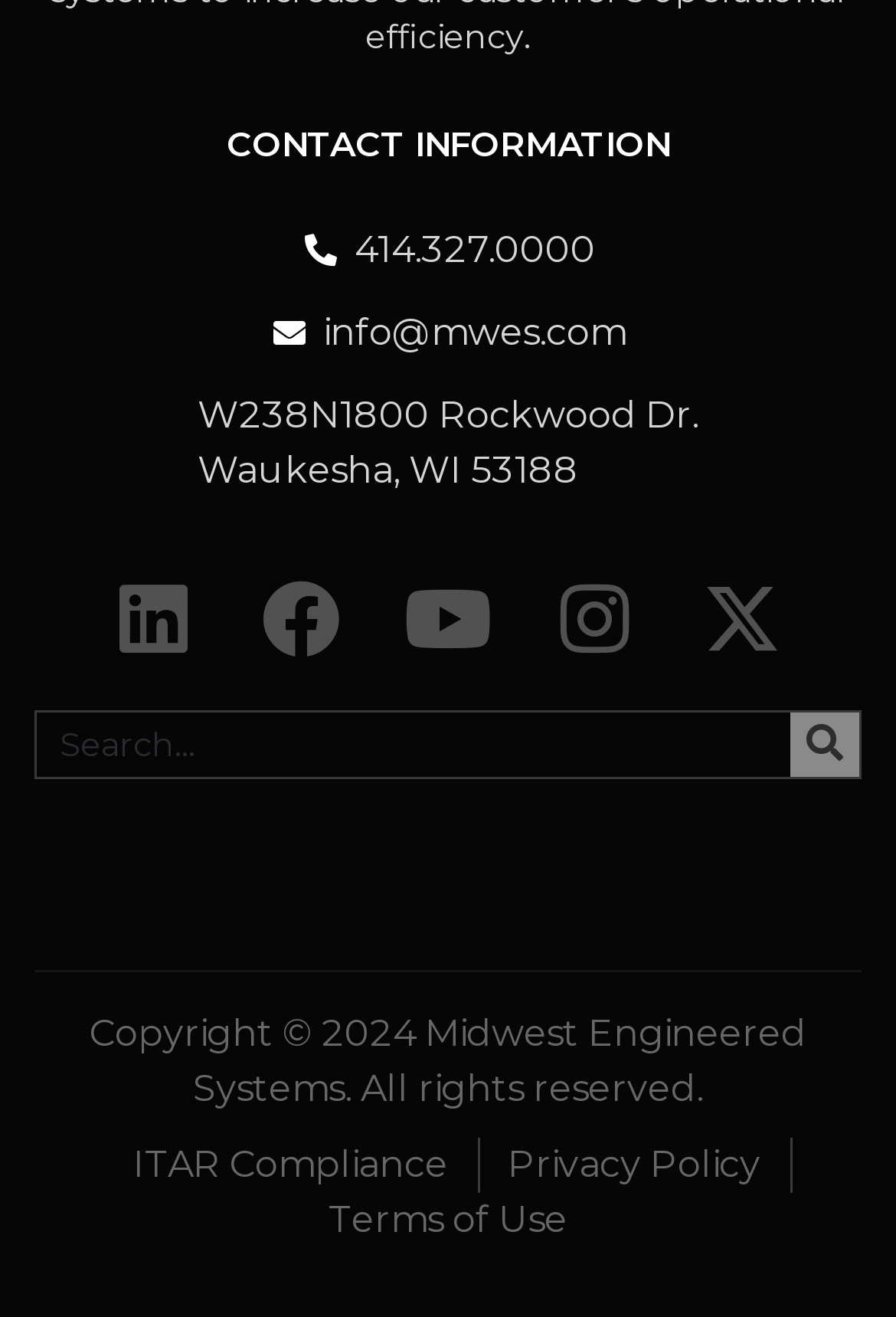Find the bounding box coordinates of the clickable element required to execute the following instruction: "Call the phone number". Provide the coordinates as four float numbers between 0 and 1, i.e., [left, top, right, bottom].

[0.335, 0.169, 0.665, 0.211]